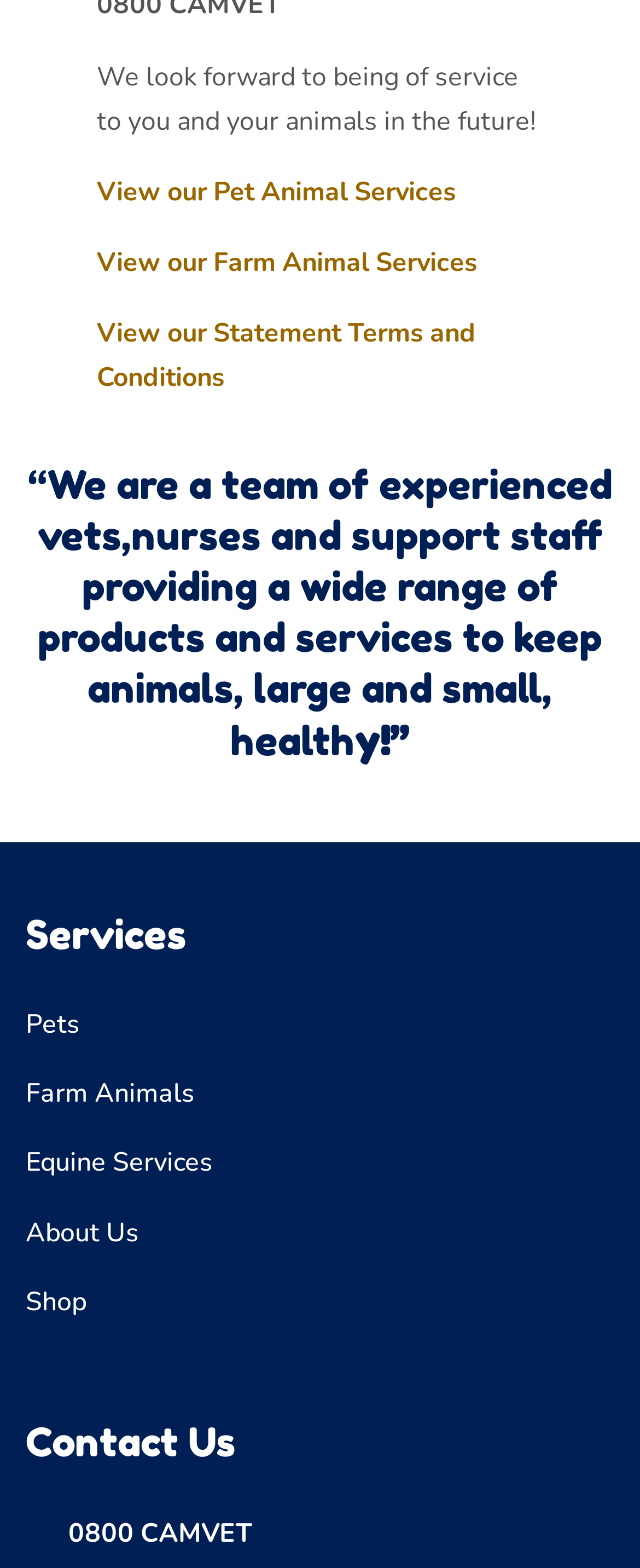Determine the bounding box coordinates of the clickable element to complete this instruction: "Read terms and conditions". Provide the coordinates in the format of four float numbers between 0 and 1, [left, top, right, bottom].

[0.151, 0.201, 0.744, 0.253]